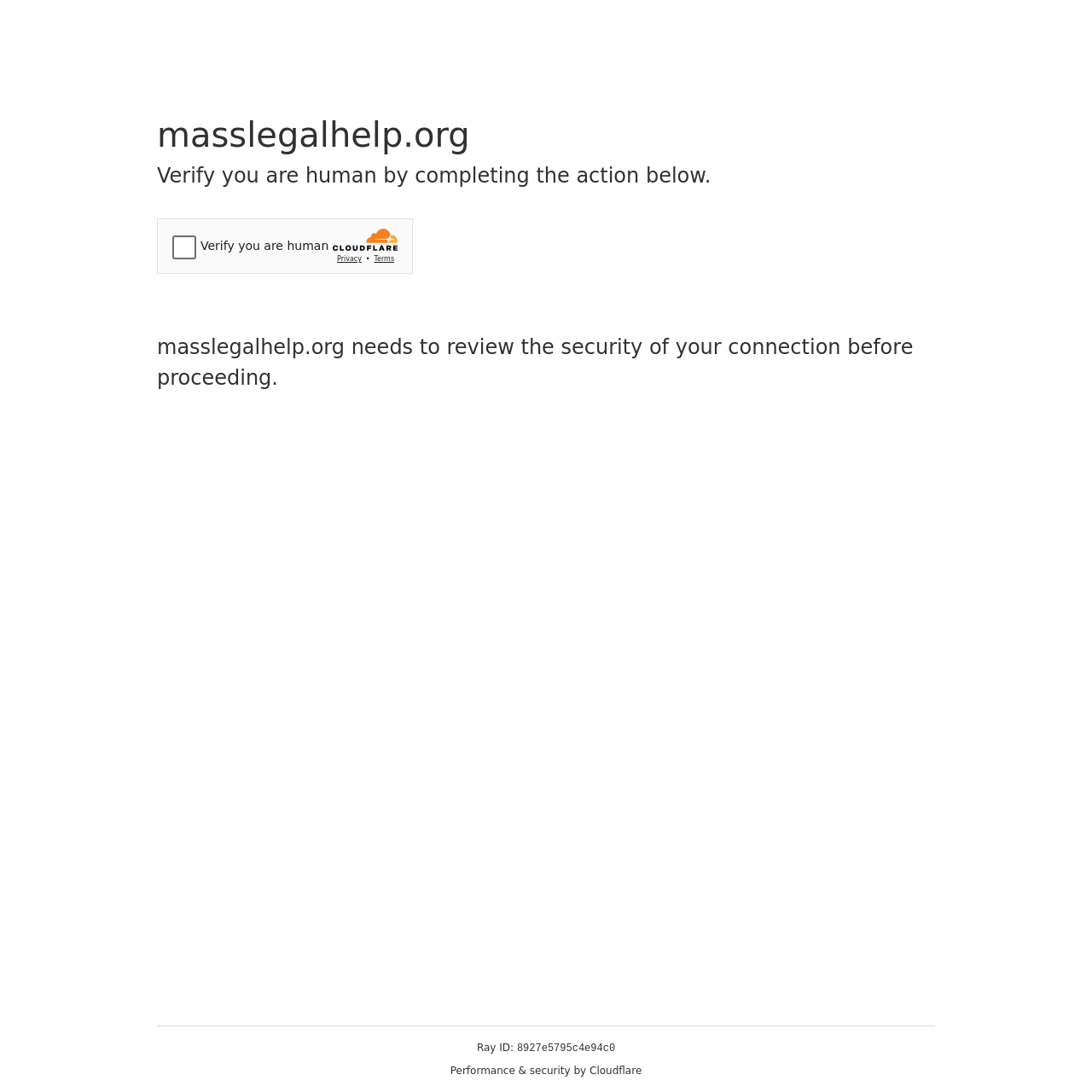Give an in-depth explanation of the webpage layout and content.

The webpage appears to be a security verification page. At the top, there is a main heading that reads "masslegalhelp.org". Below this heading, there is a secondary heading that instructs the user to "Verify you are human by completing the action below." 

To the right of these headings, there is an iframe containing a Cloudflare security challenge, which takes up about a quarter of the page's width. Below the iframe, there is a paragraph of text that explains that "masslegalhelp.org needs to review the security of your connection before proceeding."

At the bottom of the page, there is a section that displays technical information. This section contains three lines of text: "Ray ID:", followed by a unique identifier "8927e5795c4e94c0", and finally "Performance & security by Cloudflare".